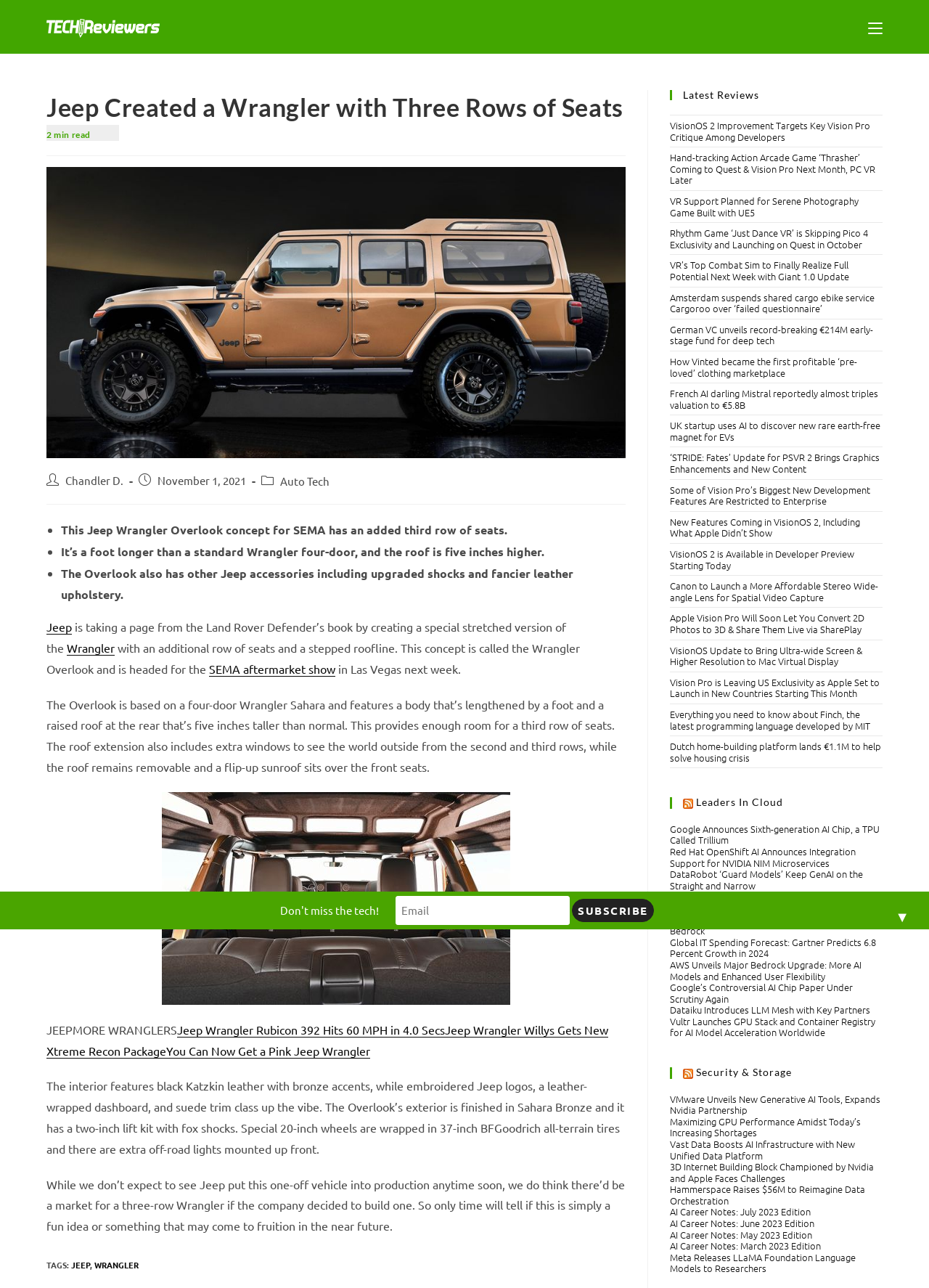Reply to the question below using a single word or brief phrase:
What is the material of the upholstery in the Wrangler Overlook?

leather